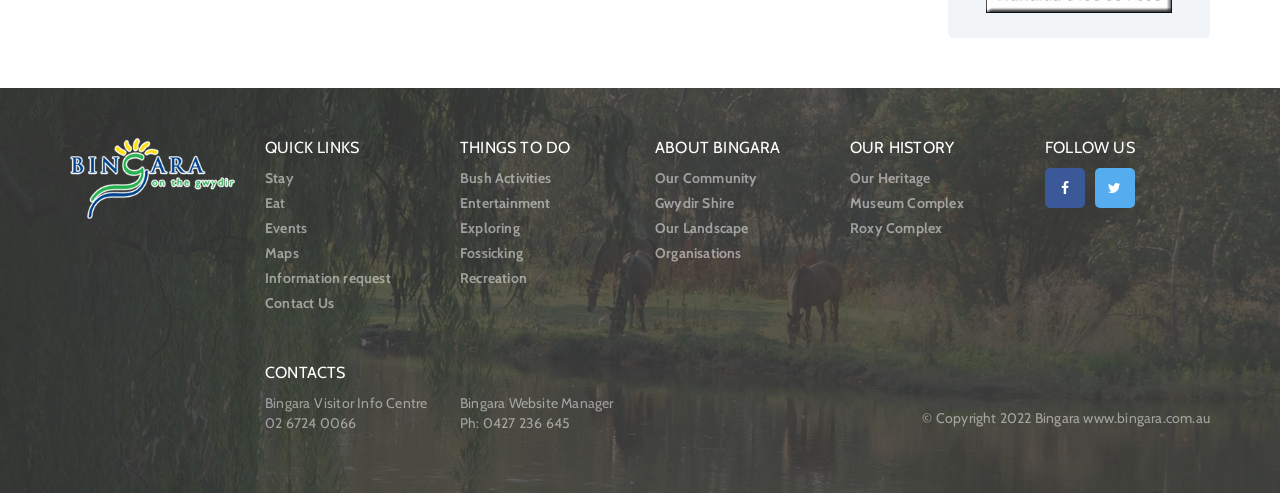Respond to the following question using a concise word or phrase: 
What is the phone number of the Bingara Visitor Info Centre?

02 6724 0066